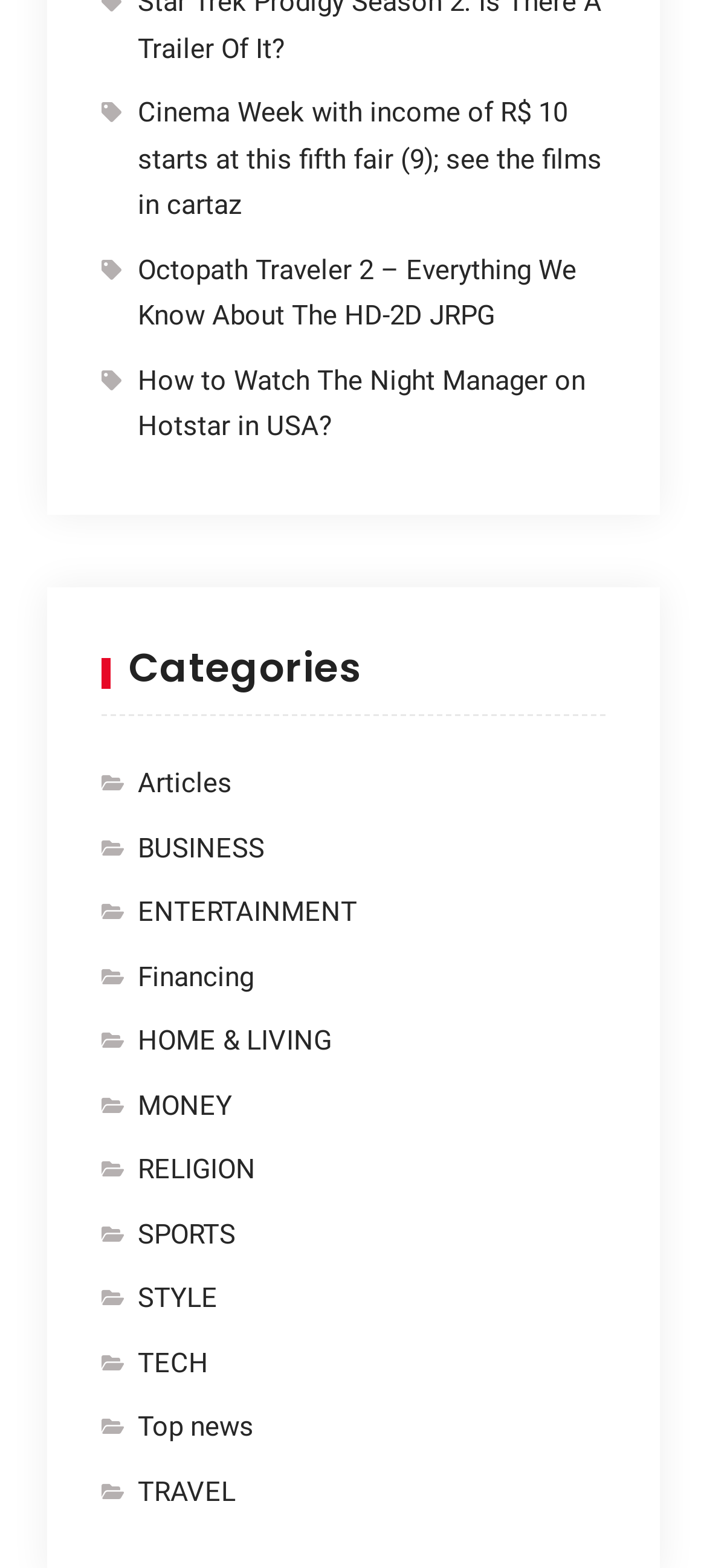How many categories are listed on the webpage?
Your answer should be a single word or phrase derived from the screenshot.

12